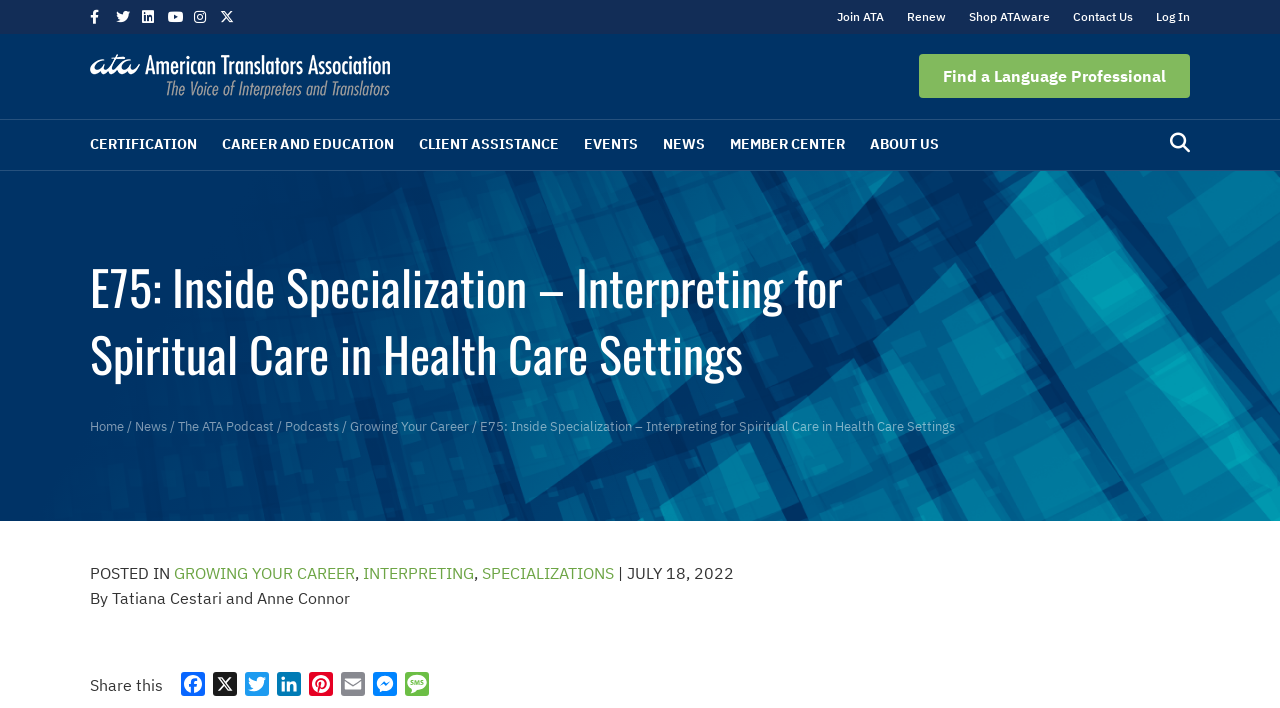Generate the text content of the main heading of the webpage.

E75: Inside Specialization – Interpreting for Spiritual Care in Health Care Settings